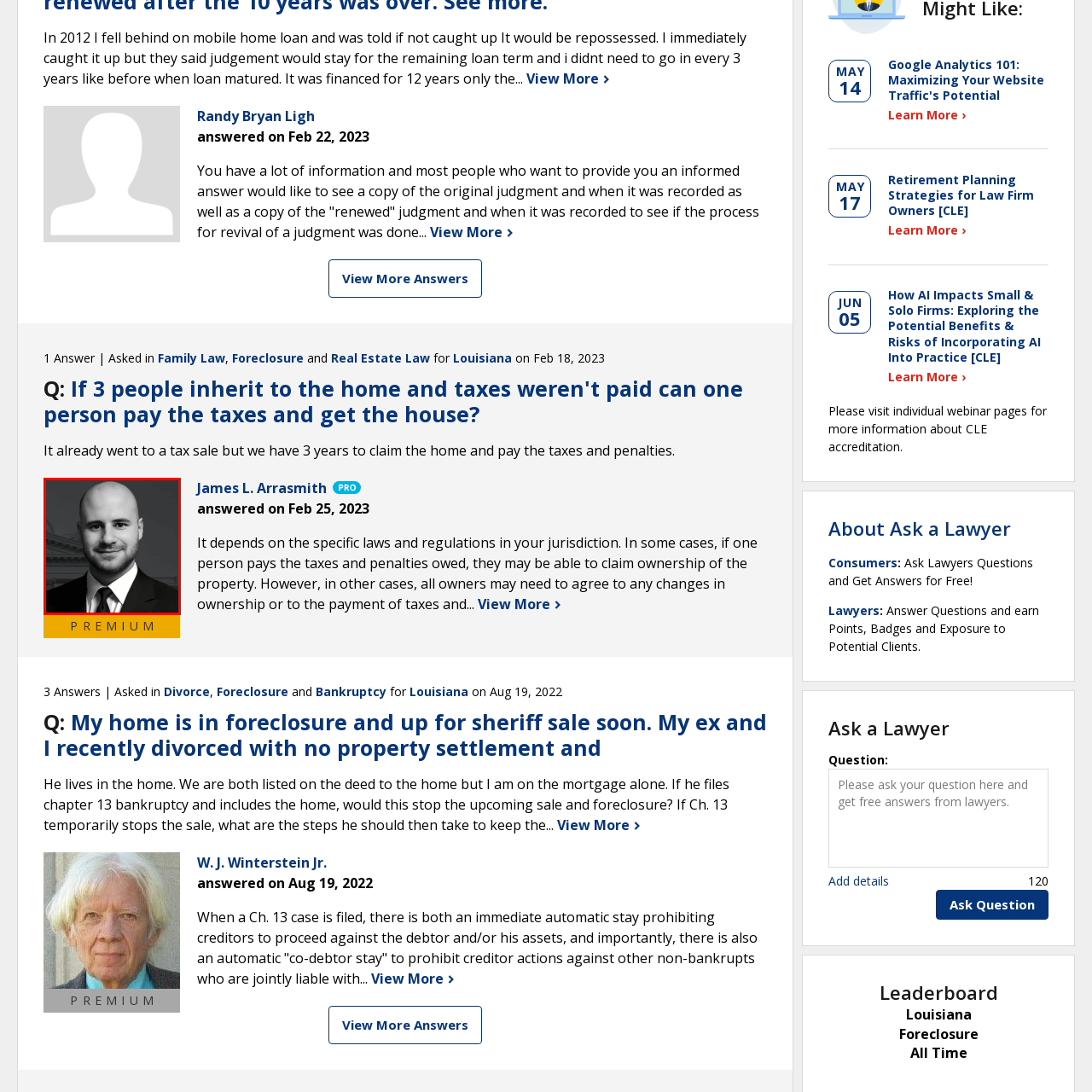Elaborate on the image contained within the red outline, providing as much detail as possible.

The image features a professionally dressed individual, identified as James L. Arrasmith. He appears confident, sporting a clean-shaven head and a well-groomed beard. Dressed in a tailored suit and tie, he stands against a muted background, which adds a formal touch to his appearance. This image accompanies a Q&A context where he provided legal insights, showing his engagement in discussions related to family law, foreclosure, and real estate issues. The date associated with his contribution is February 25, 2023, highlighting his active participation in providing legal advice.